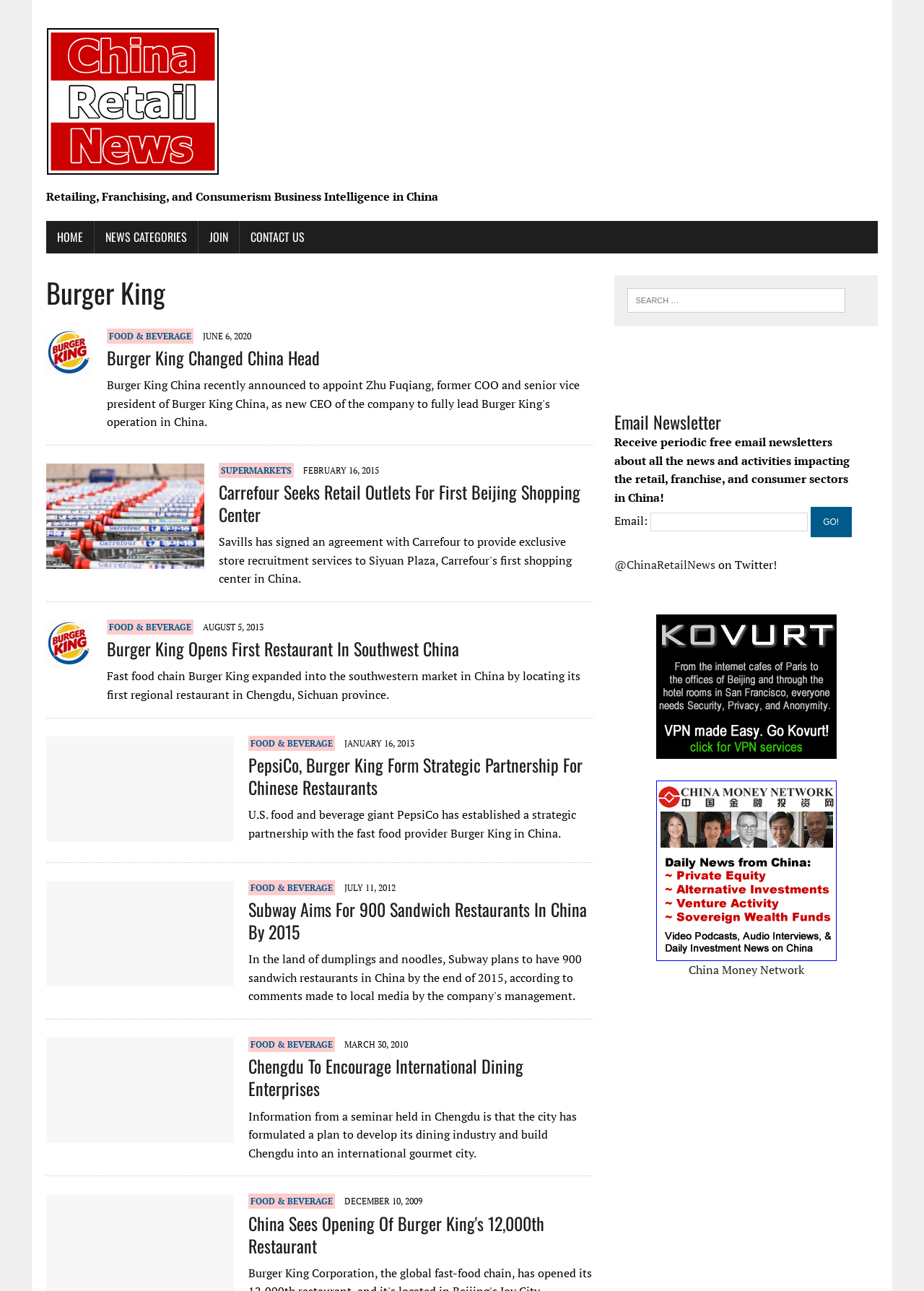From the webpage screenshot, predict the bounding box of the UI element that matches this description: "China Money Network".

[0.71, 0.731, 0.905, 0.757]